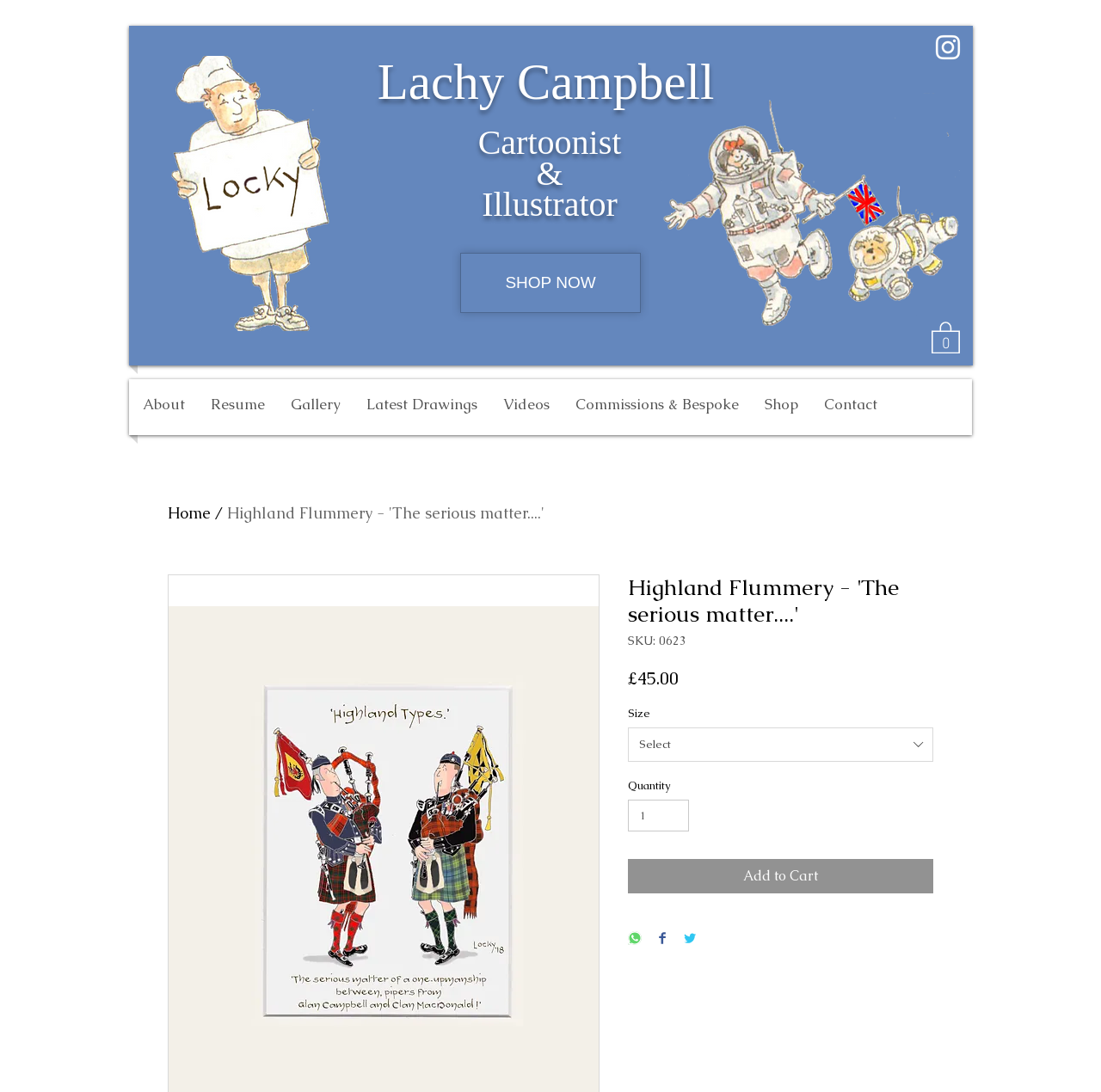What is the function of the 'Add to Cart' button?
Give a thorough and detailed response to the question.

The 'Add to Cart' button is used to add the product to the cart, as indicated by its text and its position on the webpage near the product details.